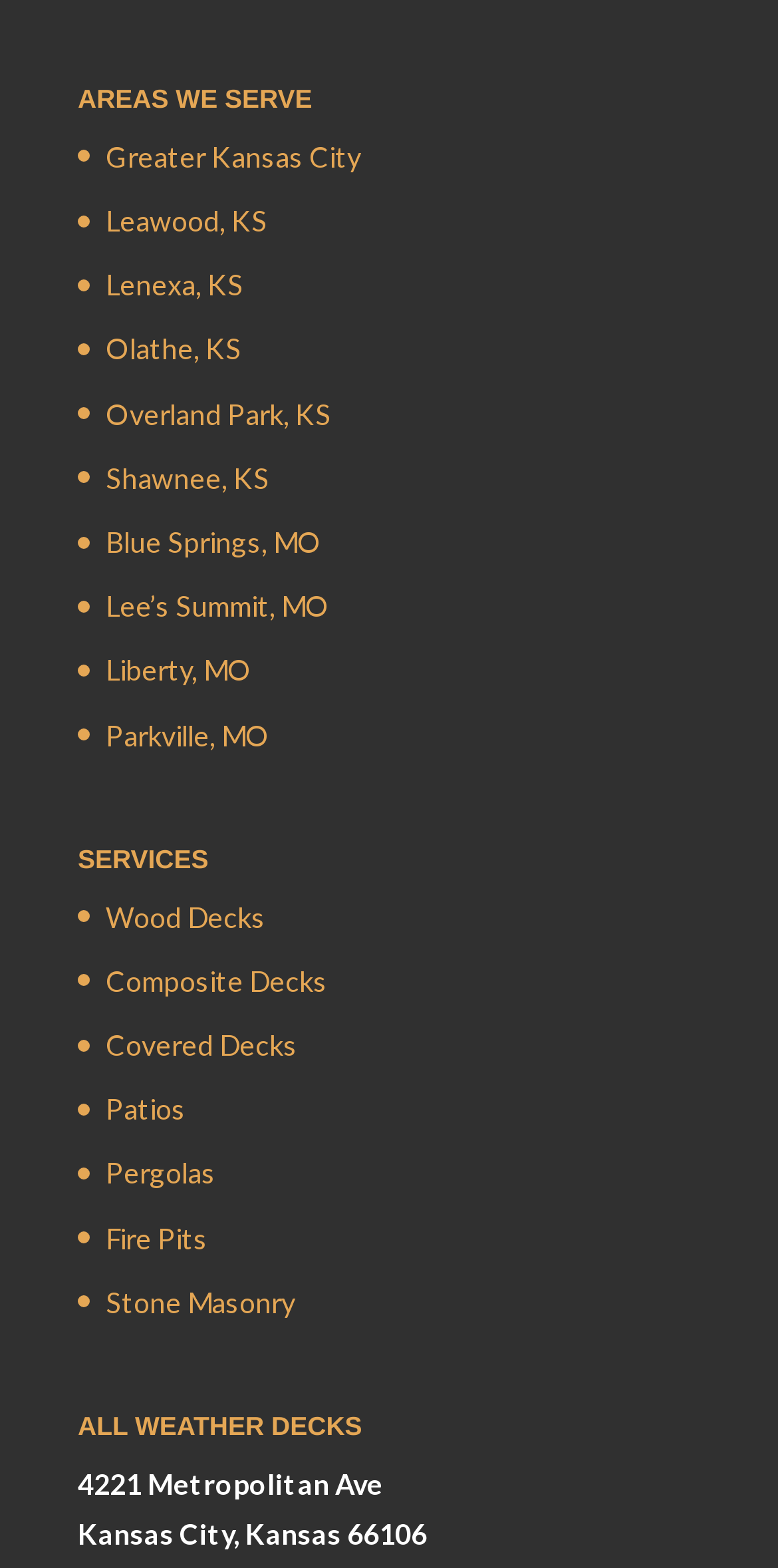Pinpoint the bounding box coordinates of the clickable element needed to complete the instruction: "Explore All Weather Decks". The coordinates should be provided as four float numbers between 0 and 1: [left, top, right, bottom].

[0.1, 0.901, 0.897, 0.93]